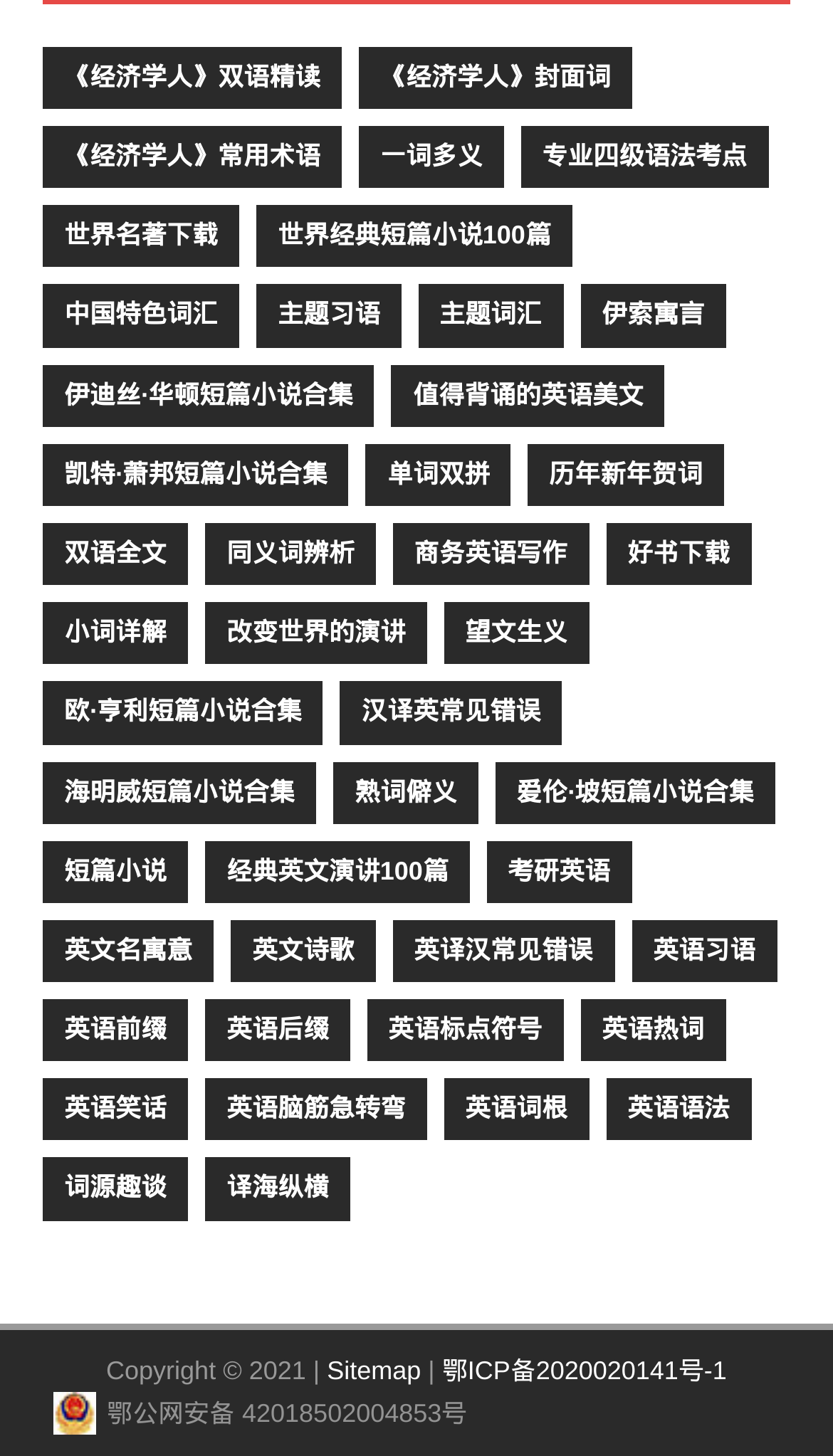Indicate the bounding box coordinates of the clickable region to achieve the following instruction: "Explore 英语习语."

[0.758, 0.632, 0.932, 0.675]